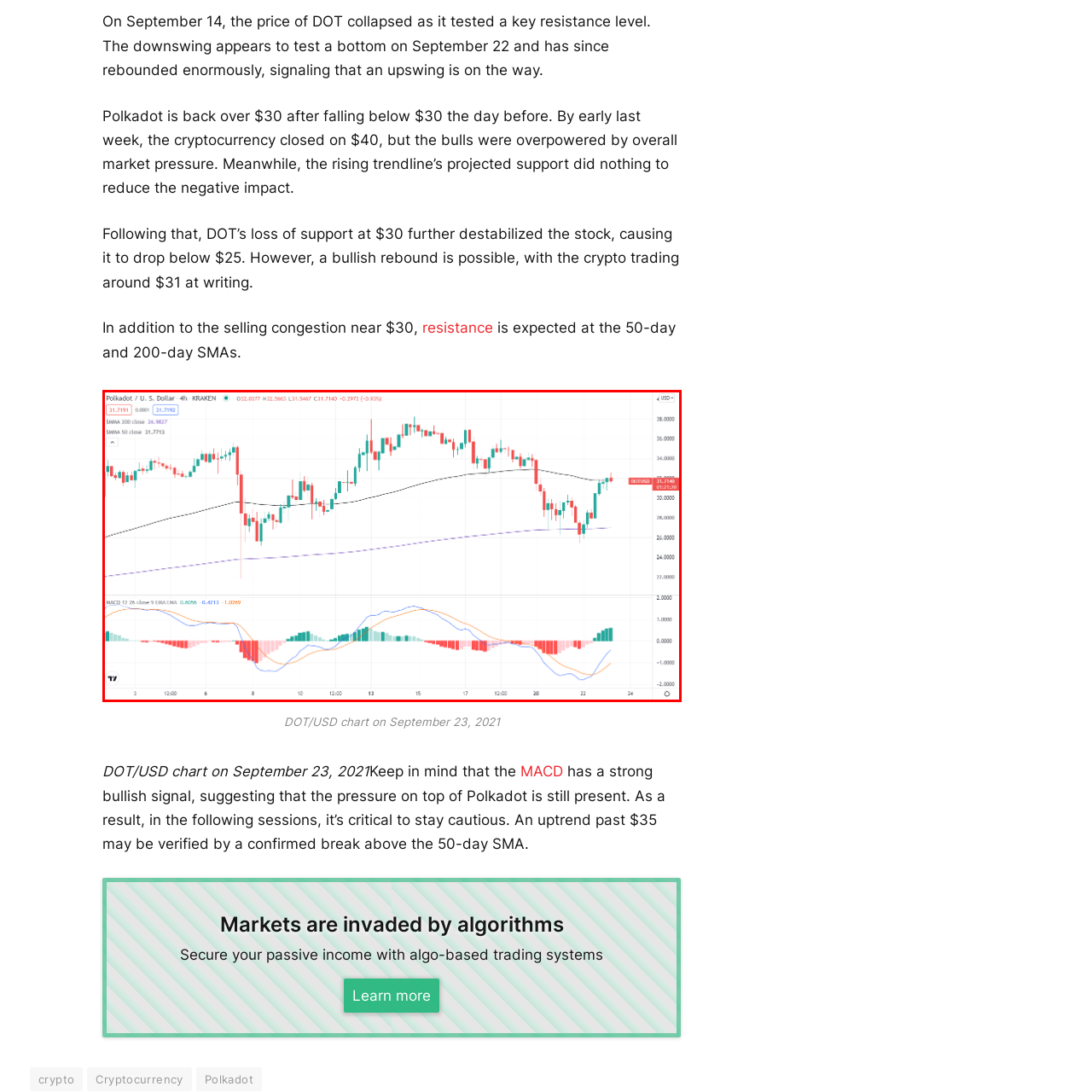Study the part of the image enclosed in the turquoise frame and answer the following question with detailed information derived from the image: 
What is the source of the chart?

The chart is sourced from Kraken, a cryptocurrency exchange platform, which provides real-time data on cryptocurrency prices and trading activities.